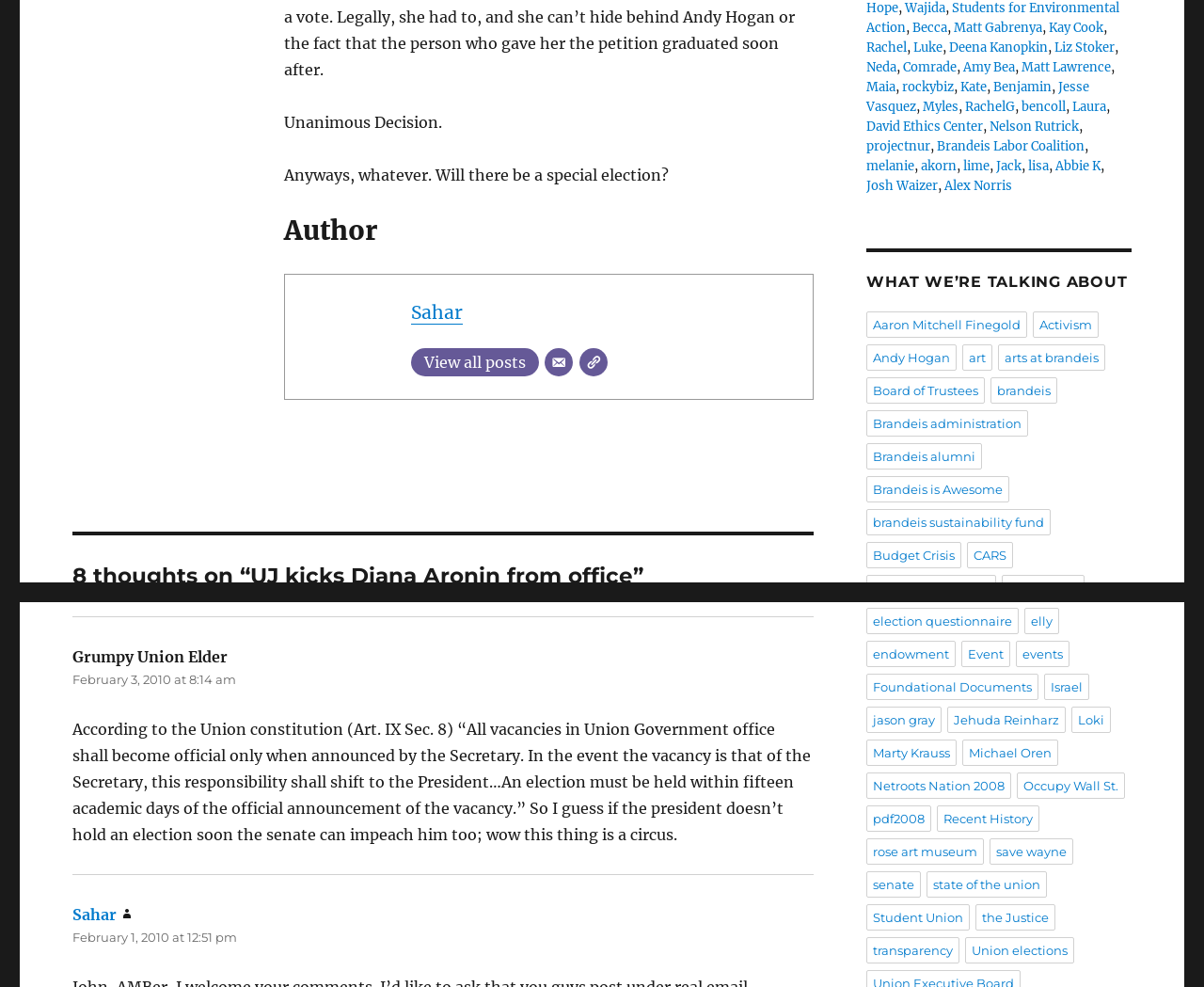Give the bounding box coordinates for the element described as: "rockybiz".

[0.749, 0.08, 0.792, 0.096]